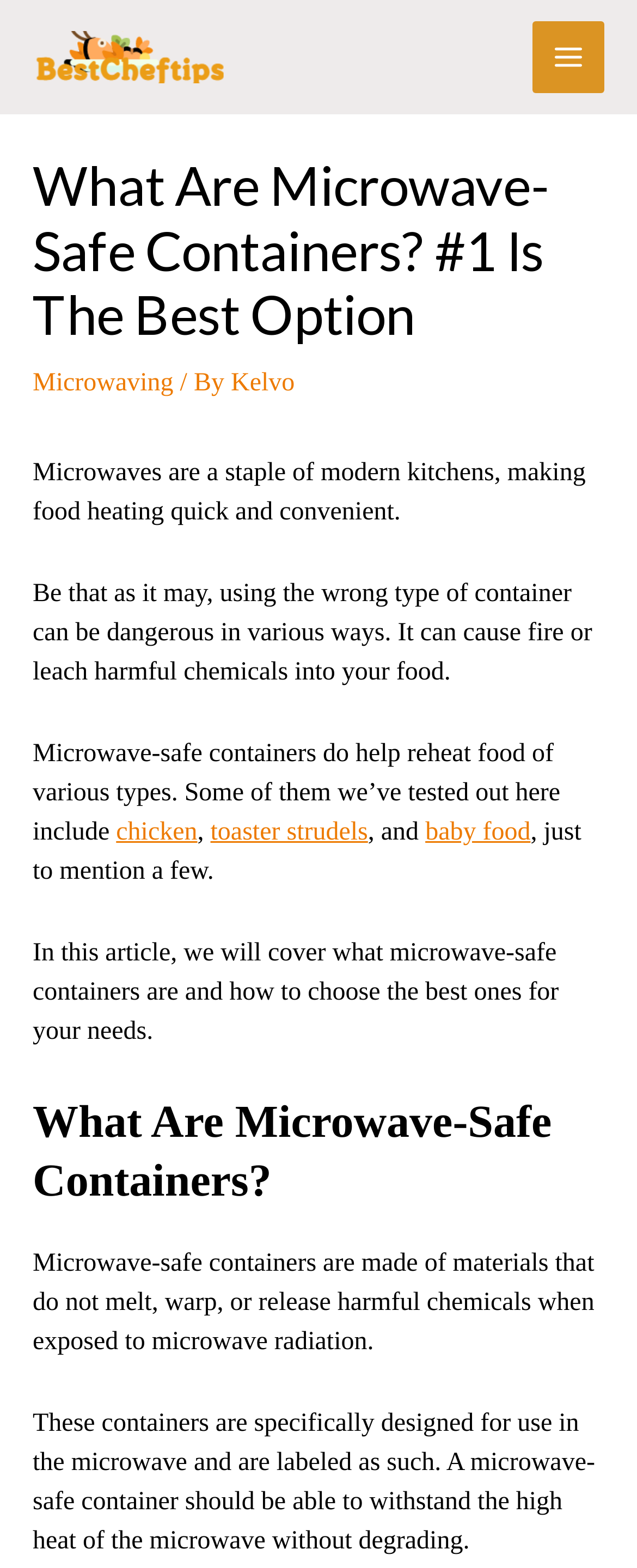Answer briefly with one word or phrase:
What is the purpose of microwave-safe containers?

Reheat food